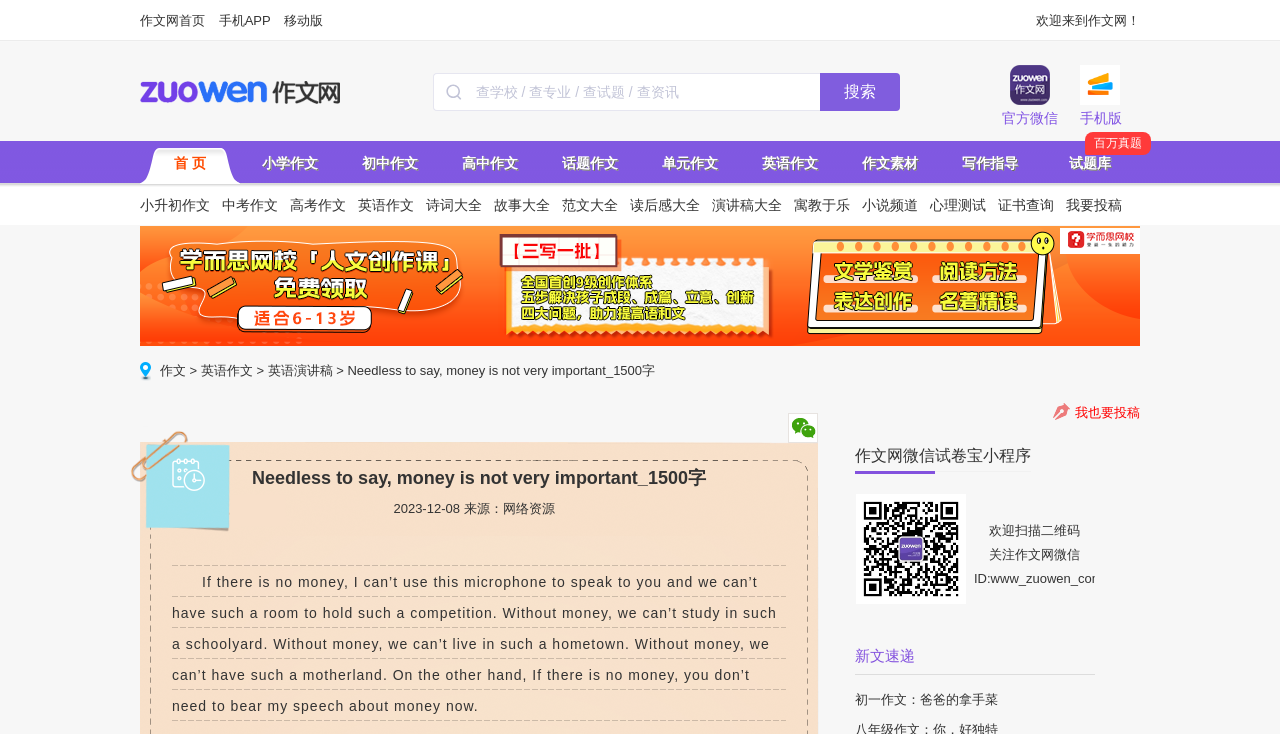Please answer the following question using a single word or phrase: What is the purpose of the textbox?

Search